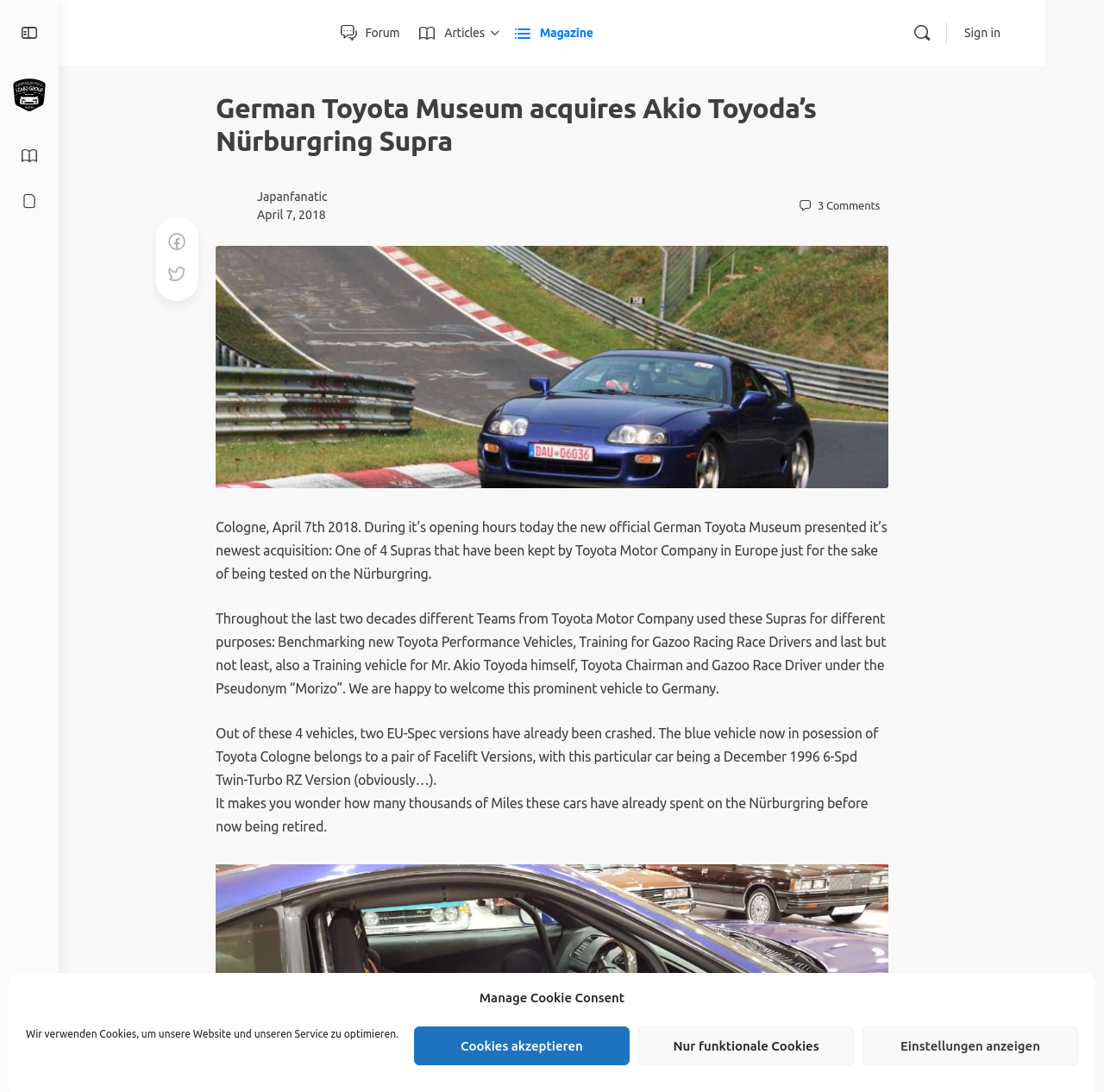Specify the bounding box coordinates for the region that must be clicked to perform the given instruction: "Click the English link".

[0.0, 0.122, 0.053, 0.164]